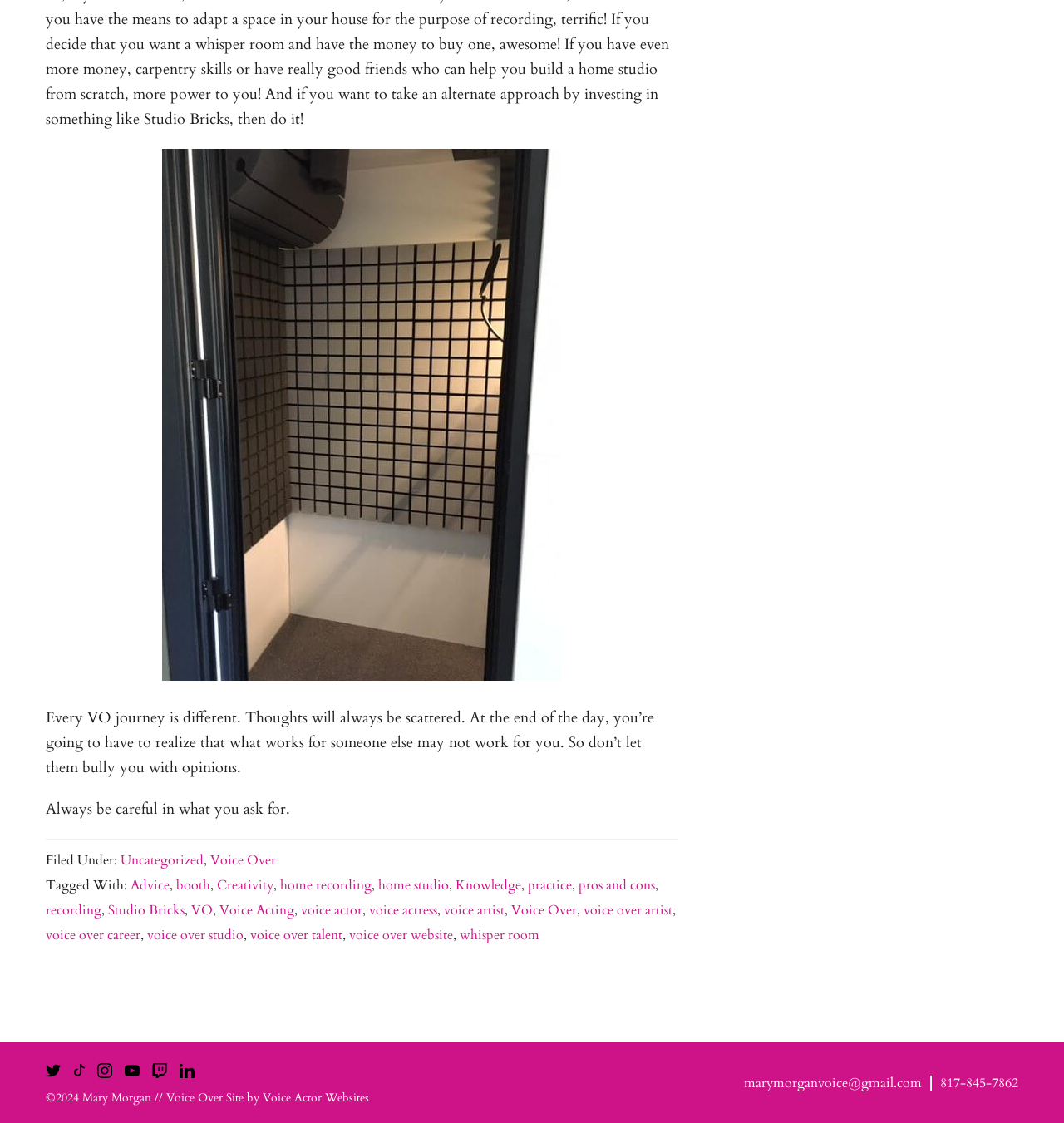Refer to the image and offer a detailed explanation in response to the question: What is the category of the article?

The article is categorized as 'Uncategorized', as indicated by the link 'Uncategorized' in the footer section of the webpage.